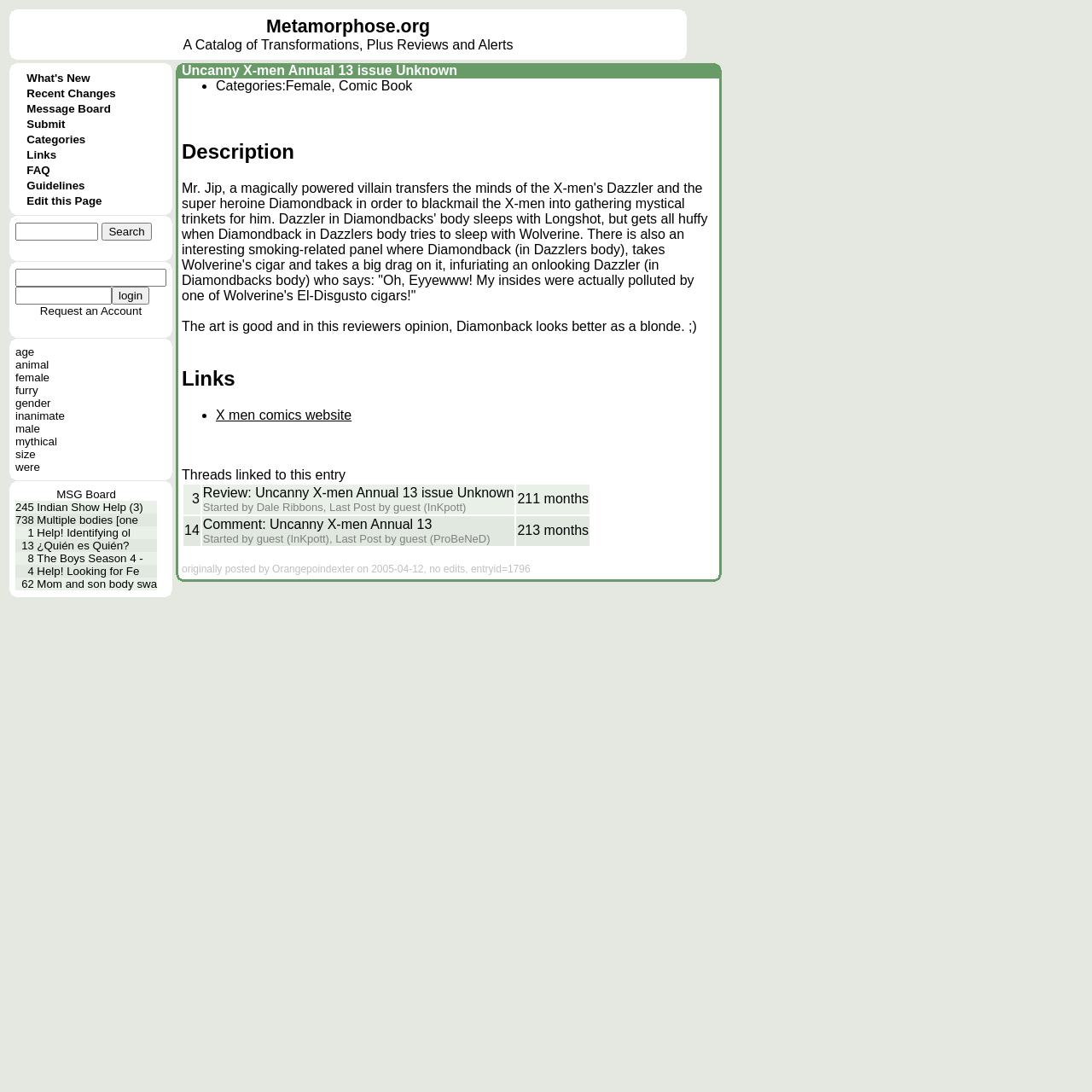Find and indicate the bounding box coordinates of the region you should select to follow the given instruction: "Click on What's New".

[0.024, 0.065, 0.083, 0.077]